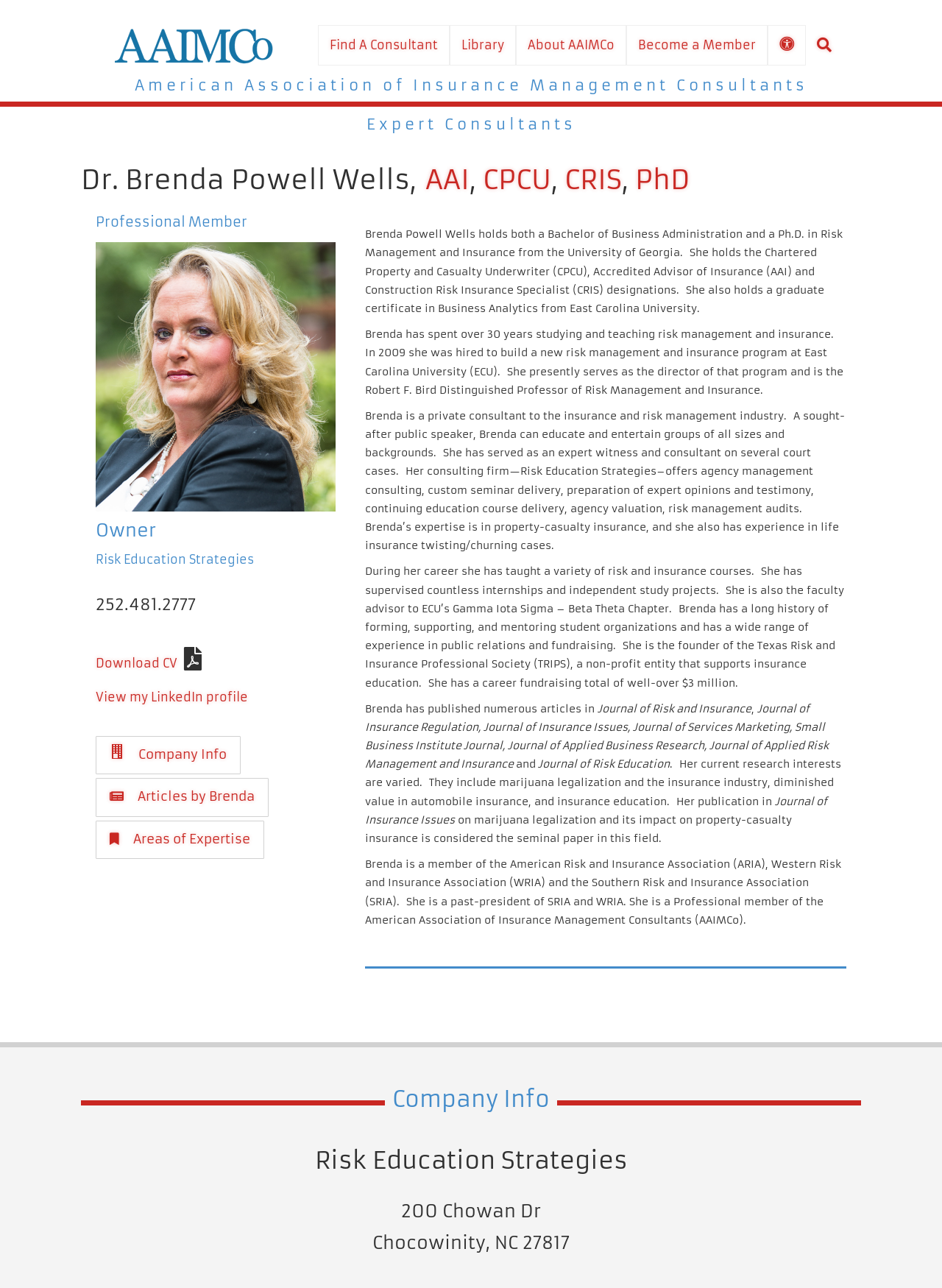Pinpoint the bounding box coordinates for the area that should be clicked to perform the following instruction: "Download CV".

[0.102, 0.509, 0.188, 0.521]